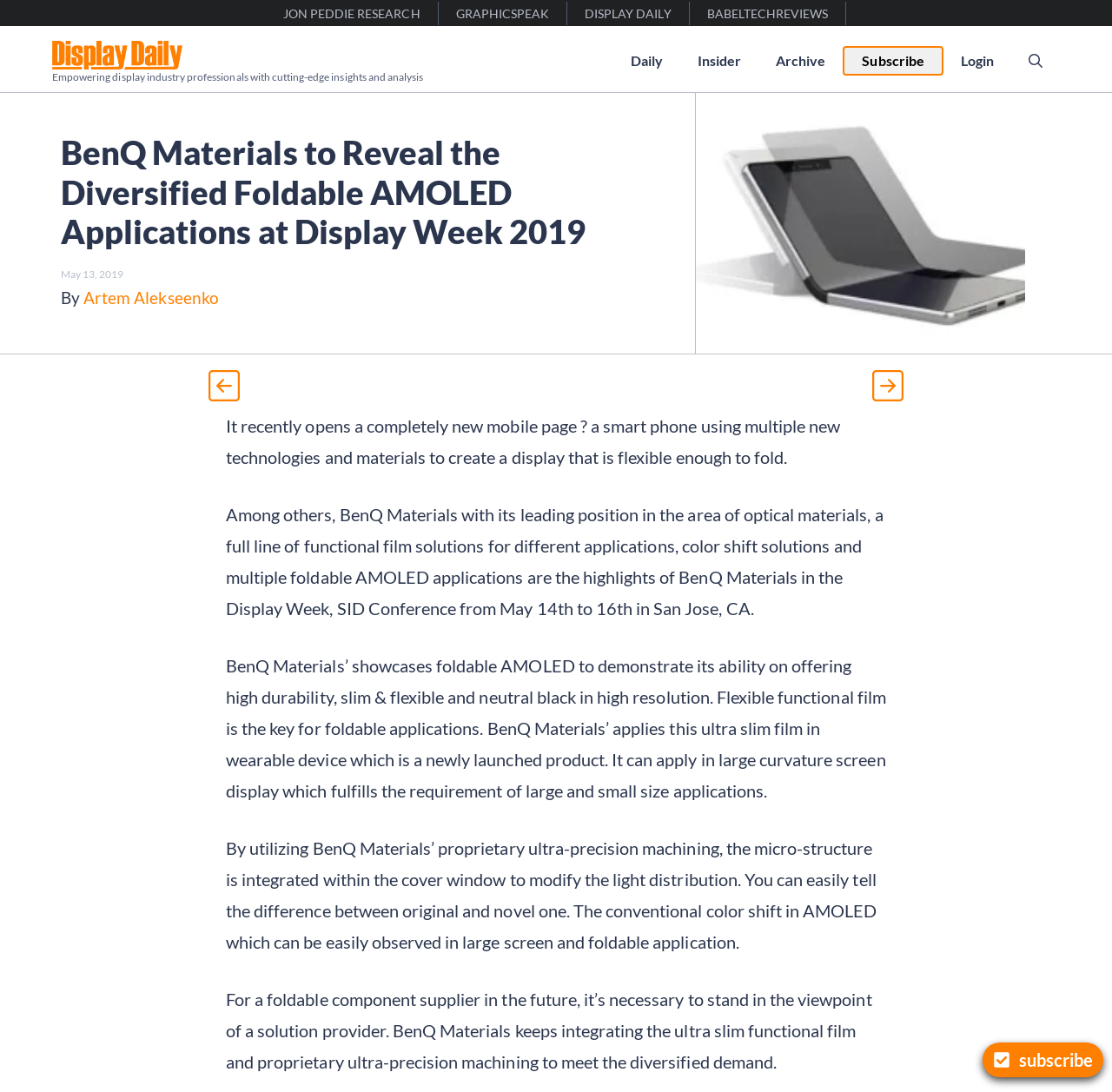Use the details in the image to answer the question thoroughly: 
How many images are there in the article?

I counted the number of image elements within the article, which are the 'Display Daily' logo, and two other images, totaling 3 images.